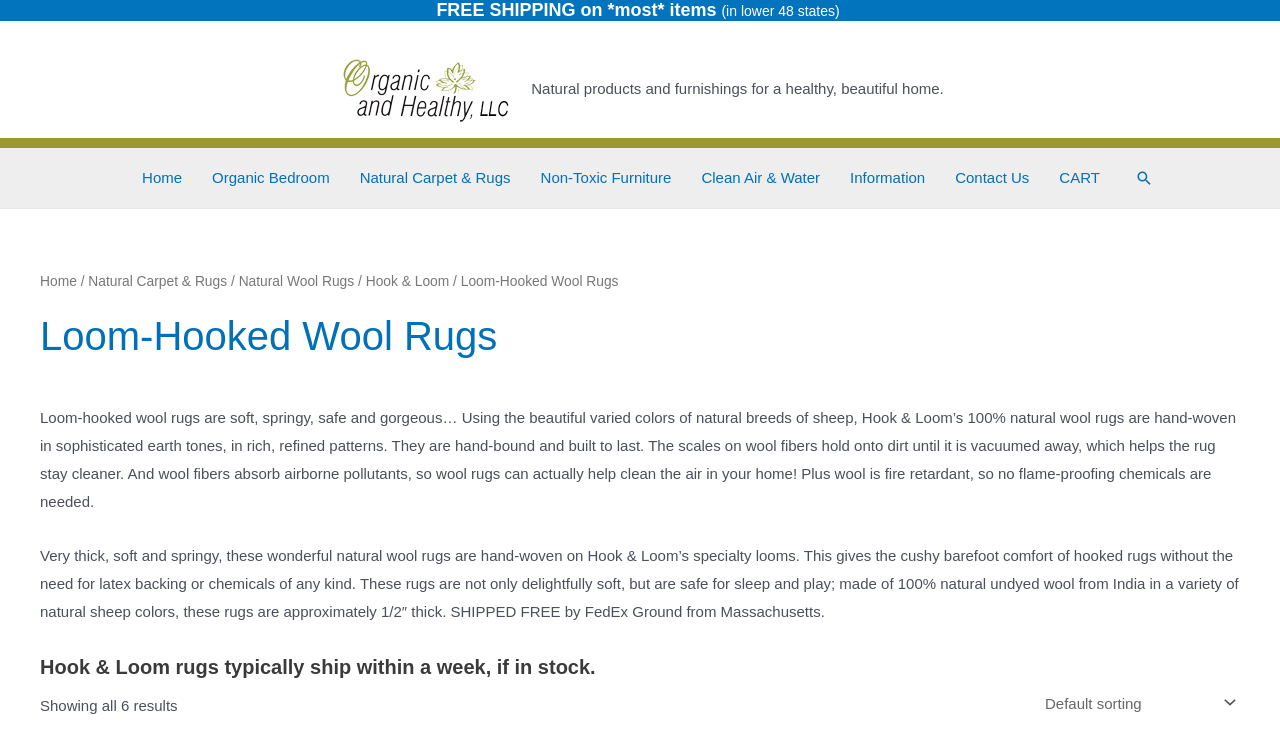Please find the bounding box coordinates of the section that needs to be clicked to achieve this instruction: "Search for dogs".

None